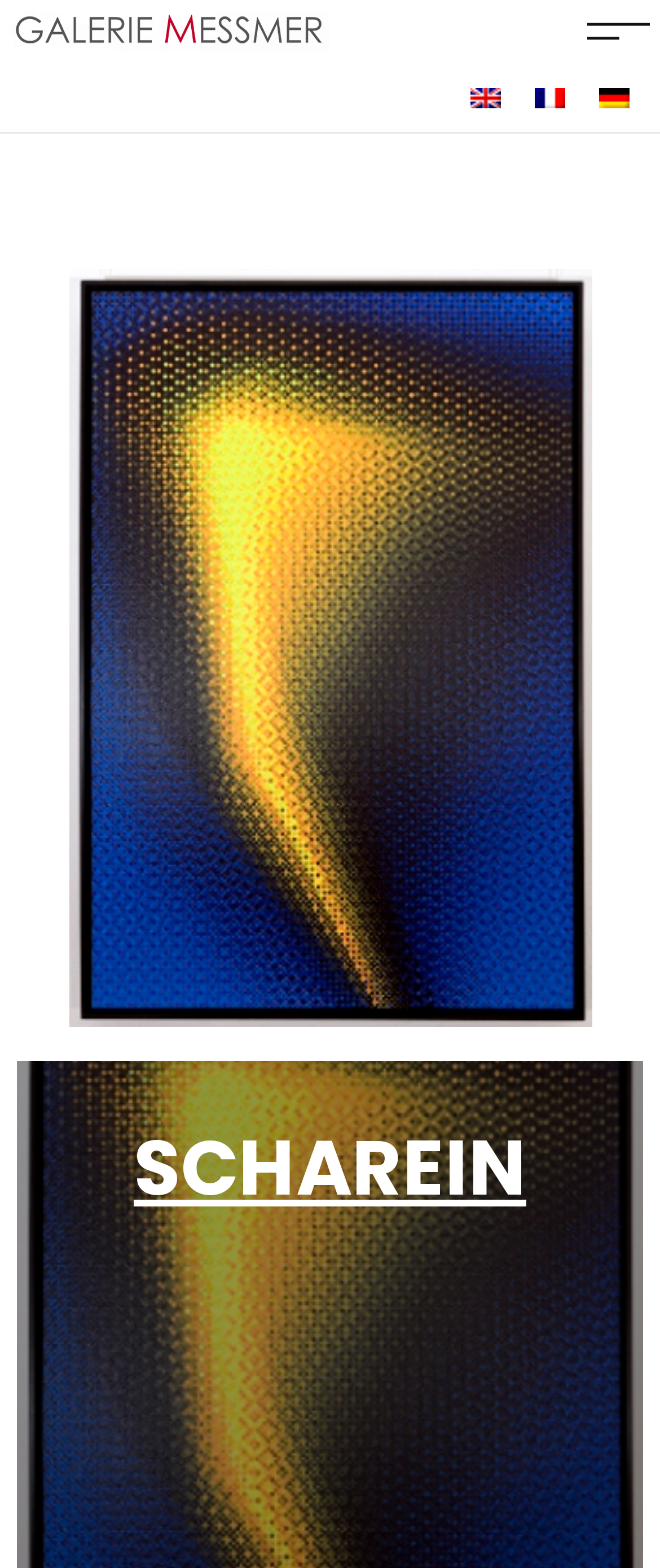Refer to the image and answer the question with as much detail as possible: What is the main content area?

Based on the webpage structure, I inferred that the main content area is related to color field painting. This is because the root element is 'Scharein - color field painting in a nutshell - Galerie Messmer', and there is a large image link in the middle of the page.